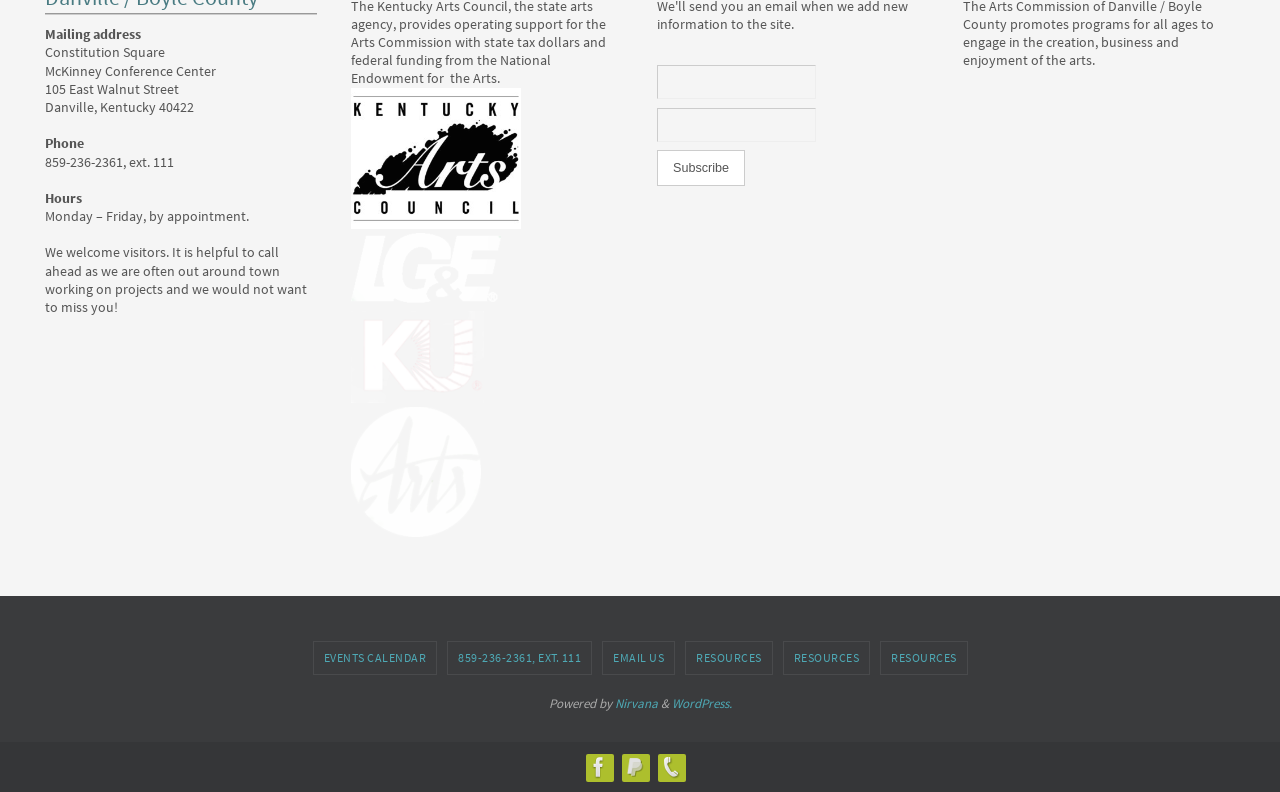Please determine the bounding box coordinates of the element to click on in order to accomplish the following task: "View events calendar". Ensure the coordinates are four float numbers ranging from 0 to 1, i.e., [left, top, right, bottom].

[0.245, 0.811, 0.341, 0.851]